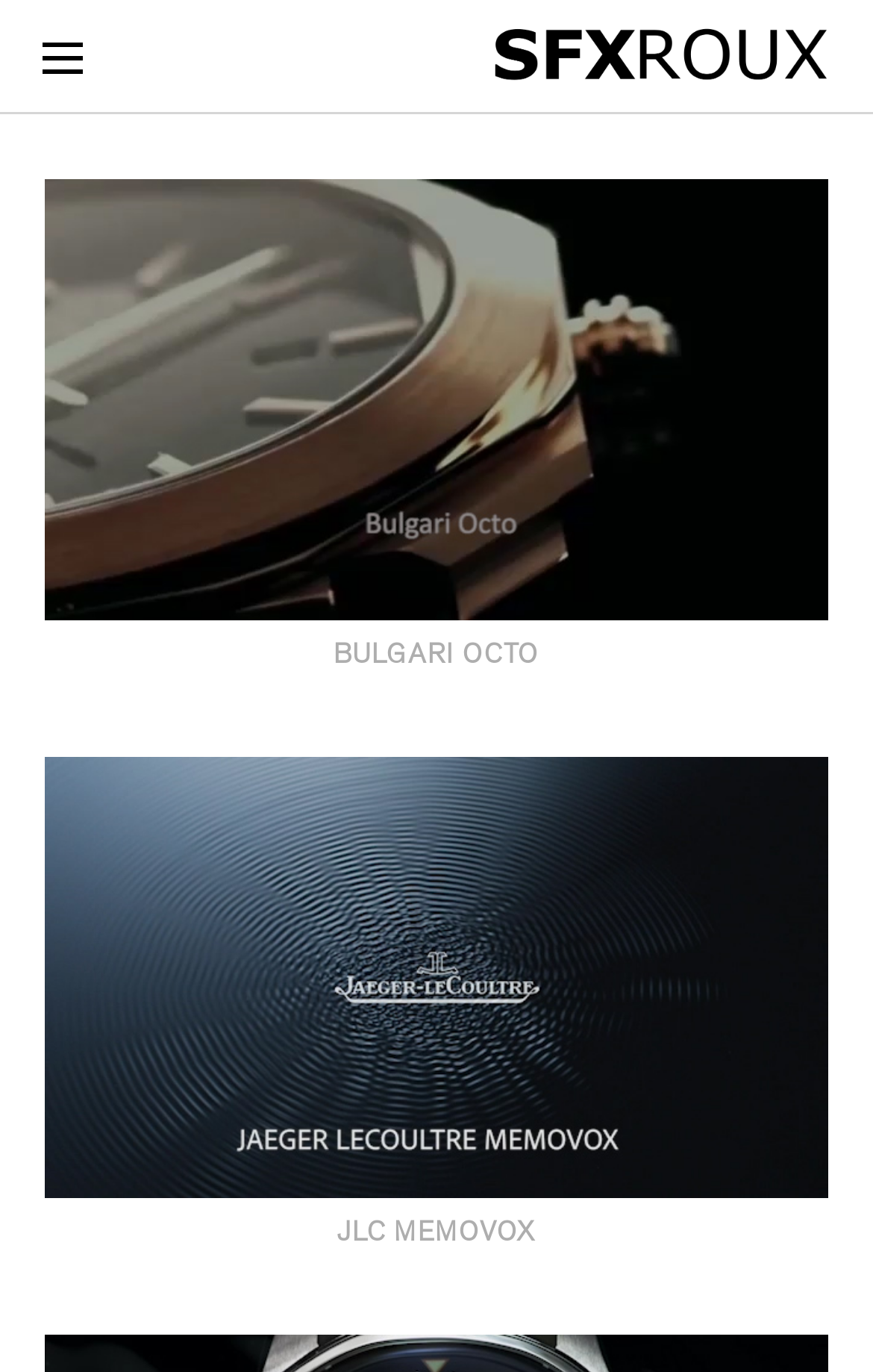Use one word or a short phrase to answer the question provided: 
How many video players are on the page?

2